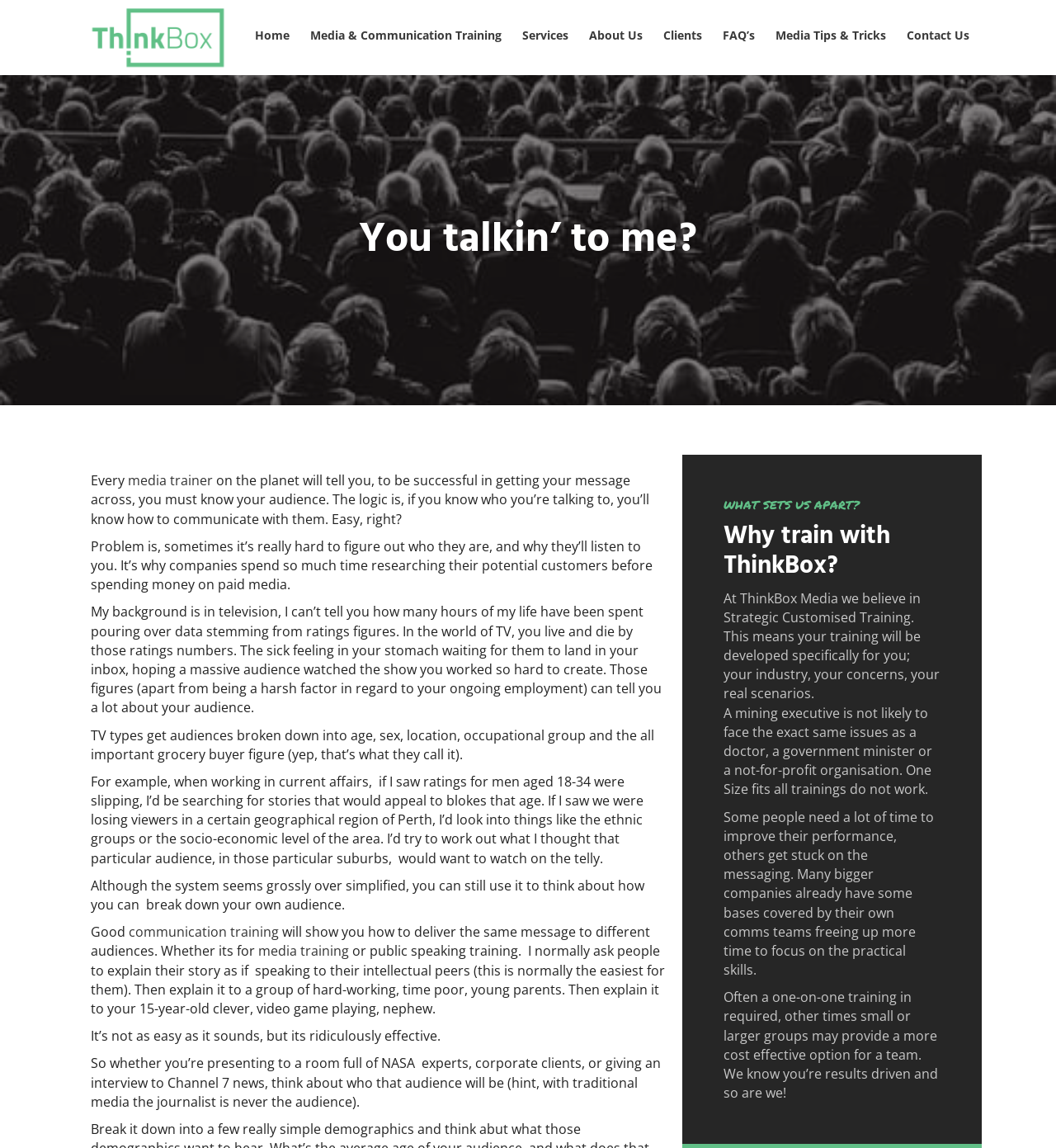Provide a short answer to the following question with just one word or phrase: What is the purpose of breaking down an audience into demographics?

To communicate effectively